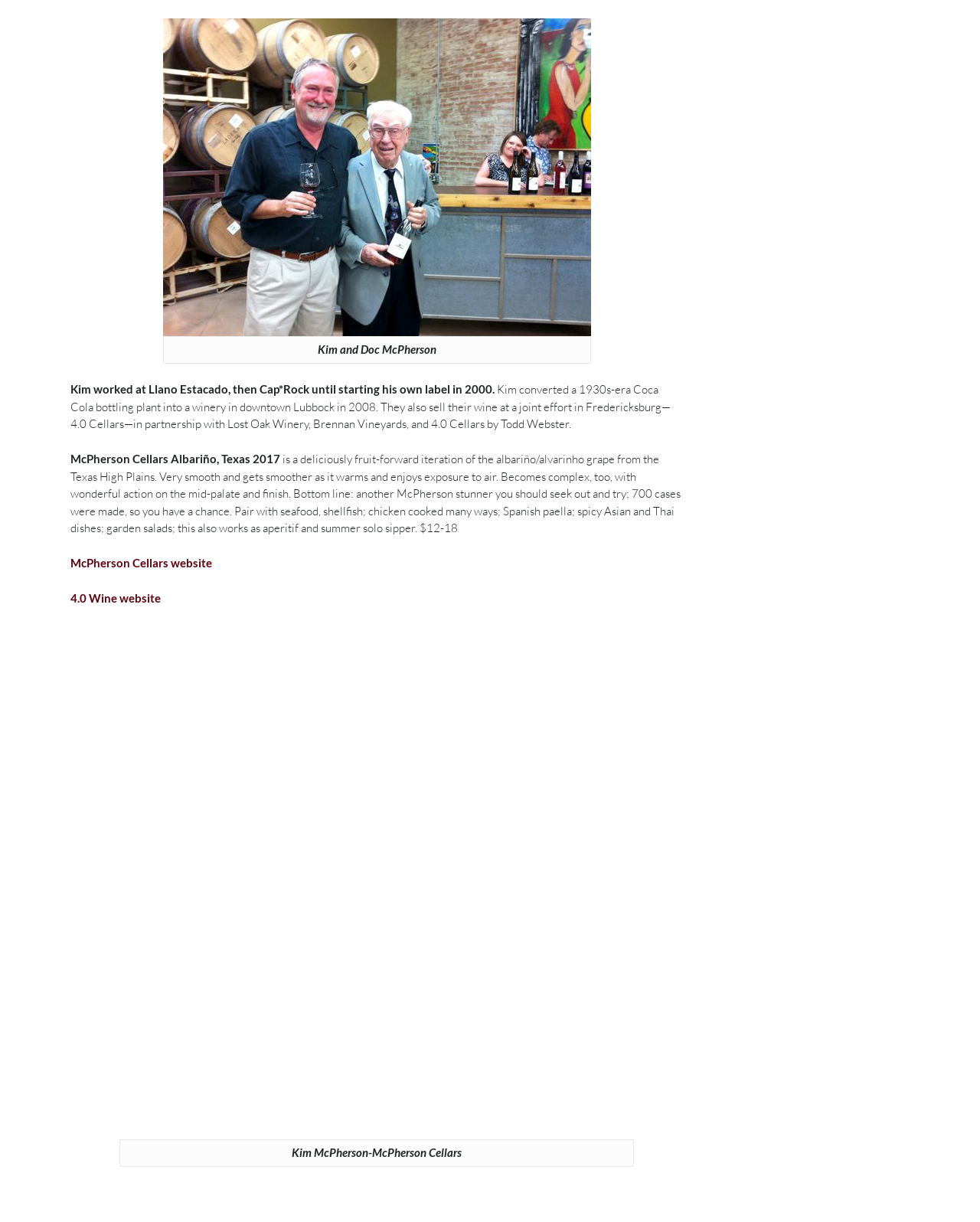What is the partnership name in Fredericksburg?
Look at the image and respond with a one-word or short-phrase answer.

4.0 Cellars